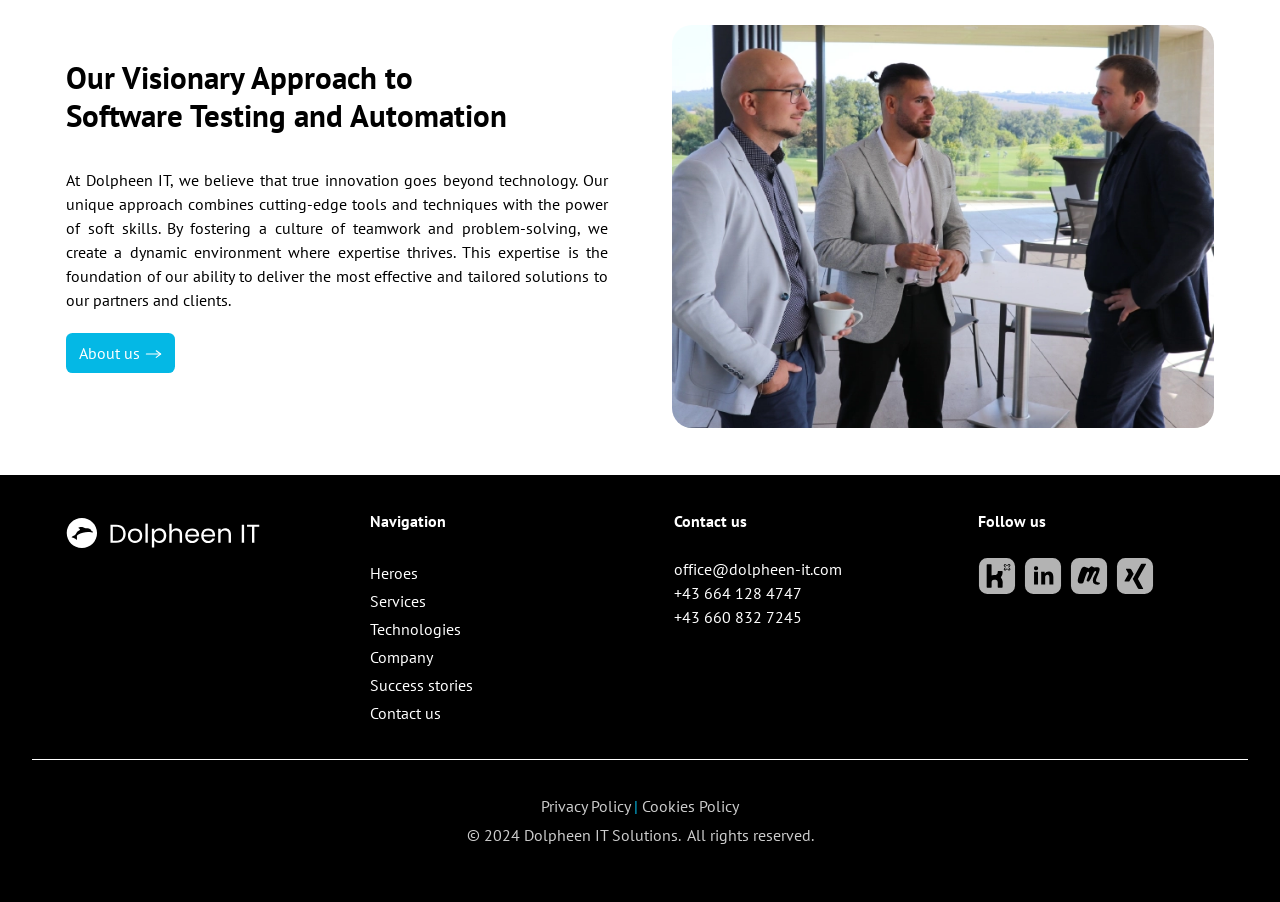Please identify the bounding box coordinates of the element's region that should be clicked to execute the following instruction: "Click on the 'BAILII' link". The bounding box coordinates must be four float numbers between 0 and 1, i.e., [left, top, right, bottom].

None